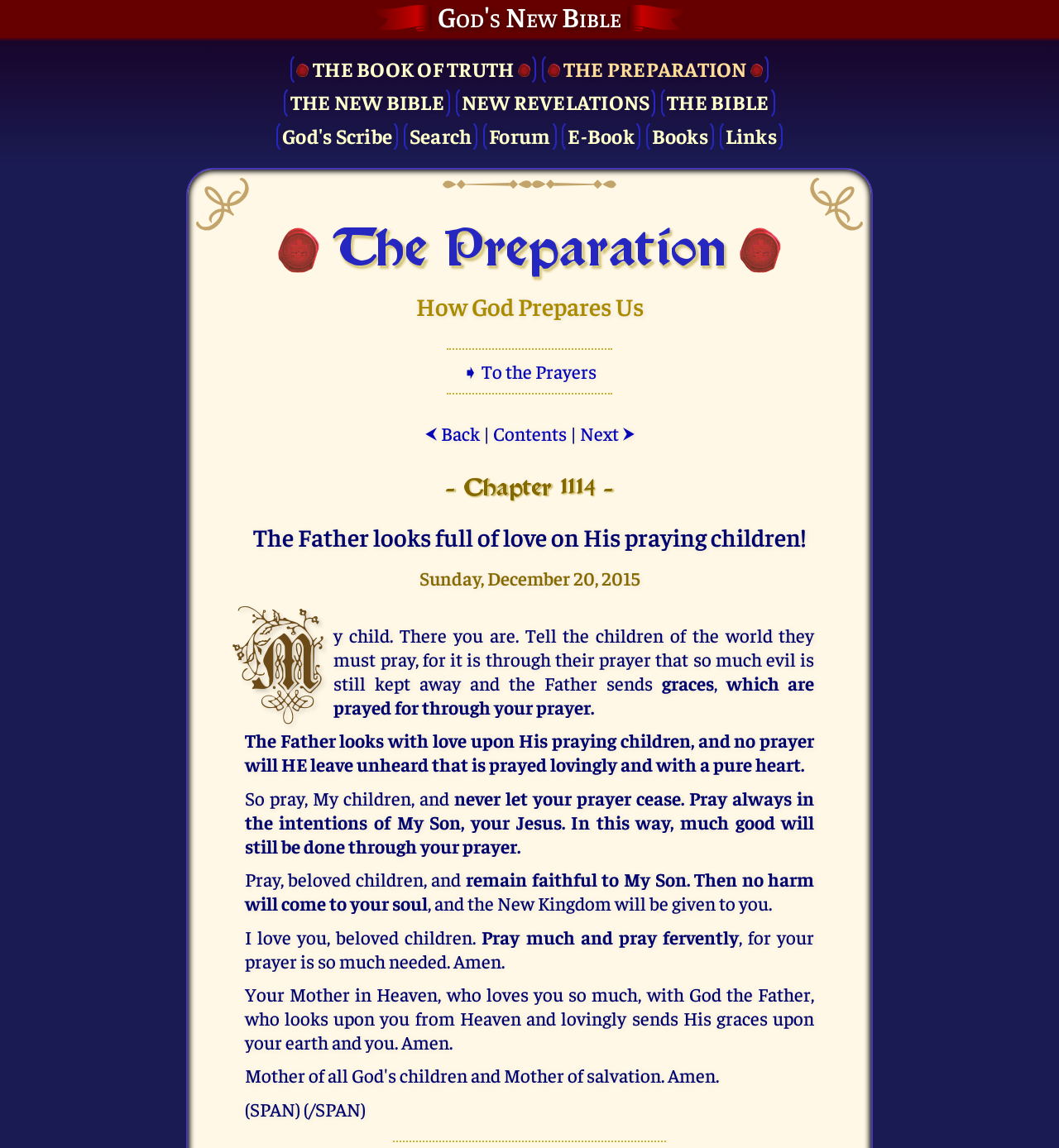Determine the bounding box coordinates of the clickable region to execute the instruction: "Click on THE BOOK OF TRUTH". The coordinates should be four float numbers between 0 and 1, denoted as [left, top, right, bottom].

[0.274, 0.046, 0.506, 0.075]